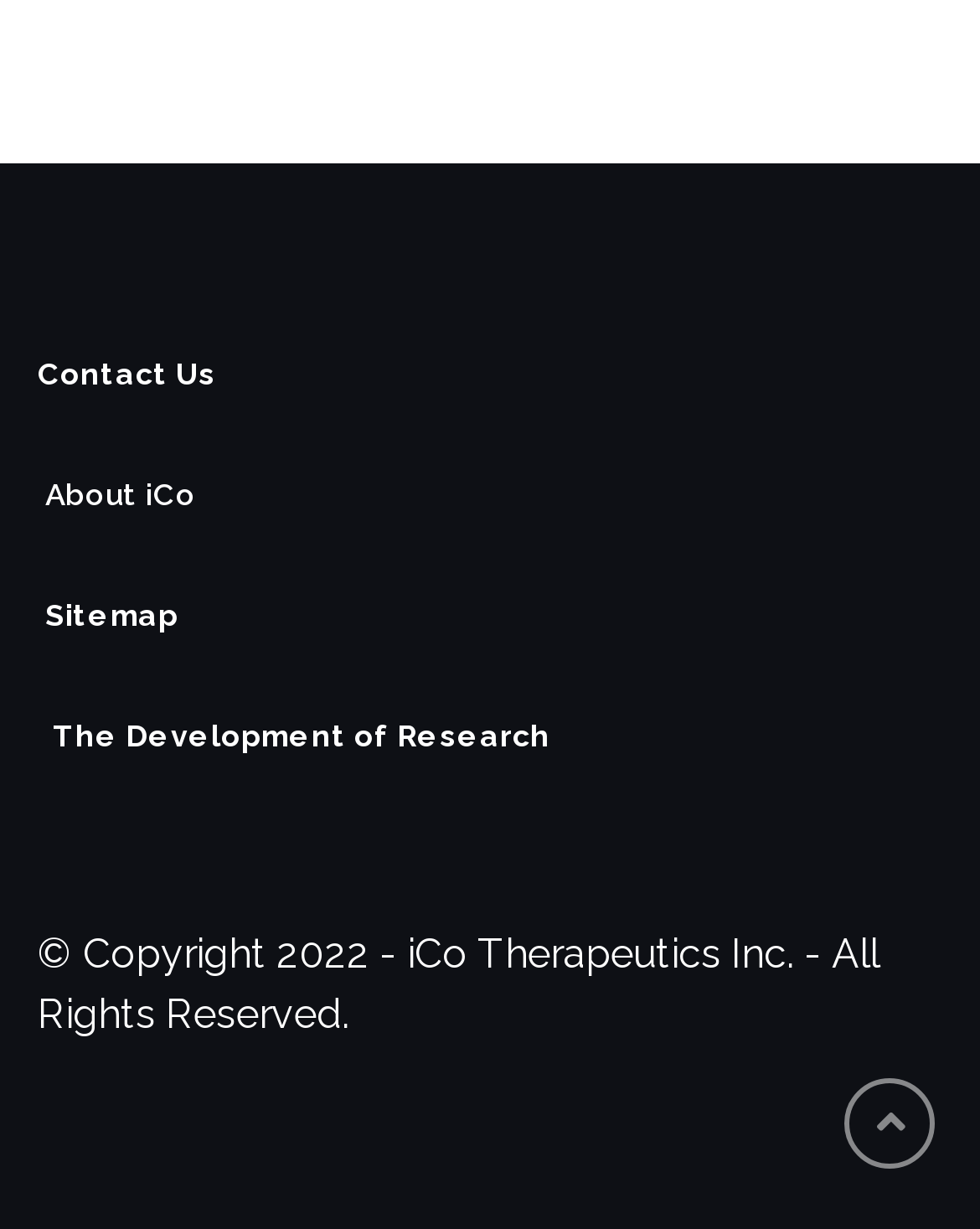How many links are there in the complementary section?
Could you give a comprehensive explanation in response to this question?

The complementary section contains links to 'Contact Us', 'About iCo', 'Sitemap', and 'The Development of Research'. There are 5 links in total.